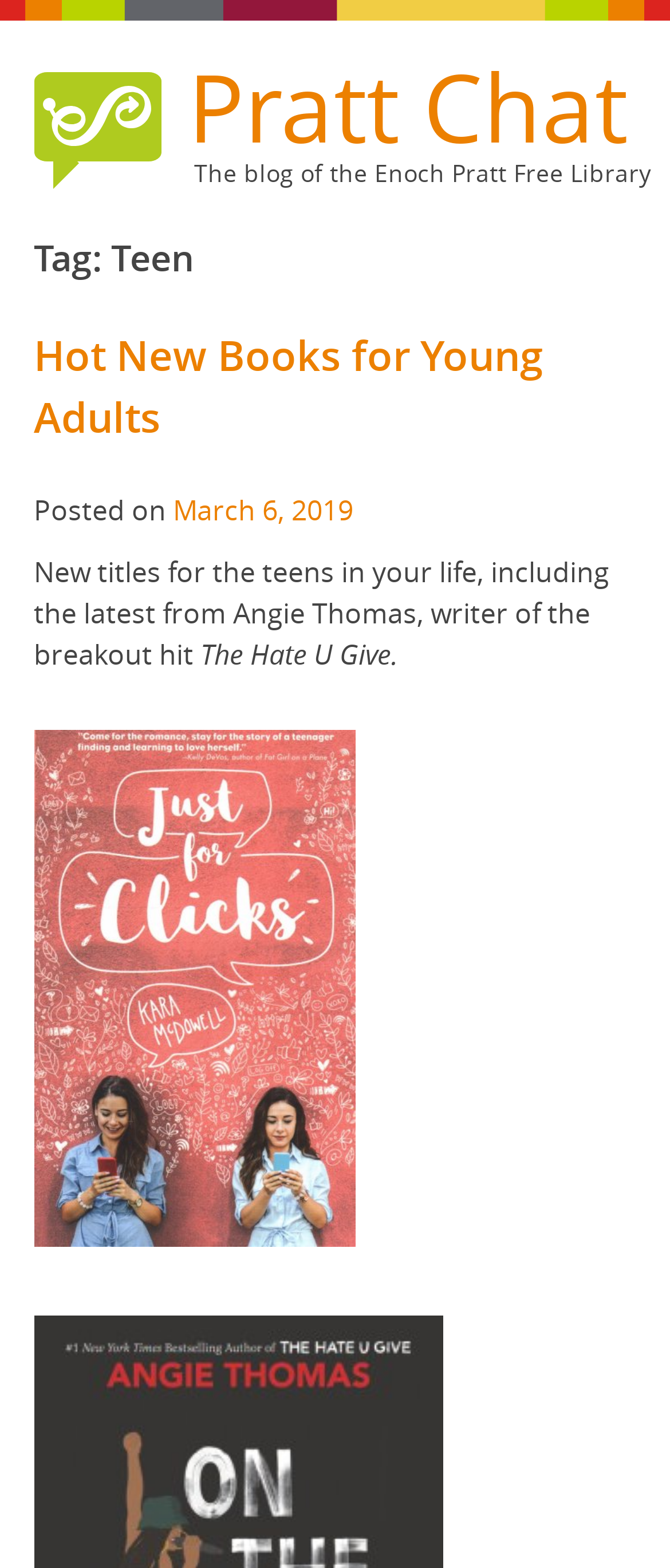Identify the bounding box of the UI element described as follows: "Pratt Chat". Provide the coordinates as four float numbers in the range of 0 to 1 [left, top, right, bottom].

[0.28, 0.028, 0.936, 0.108]